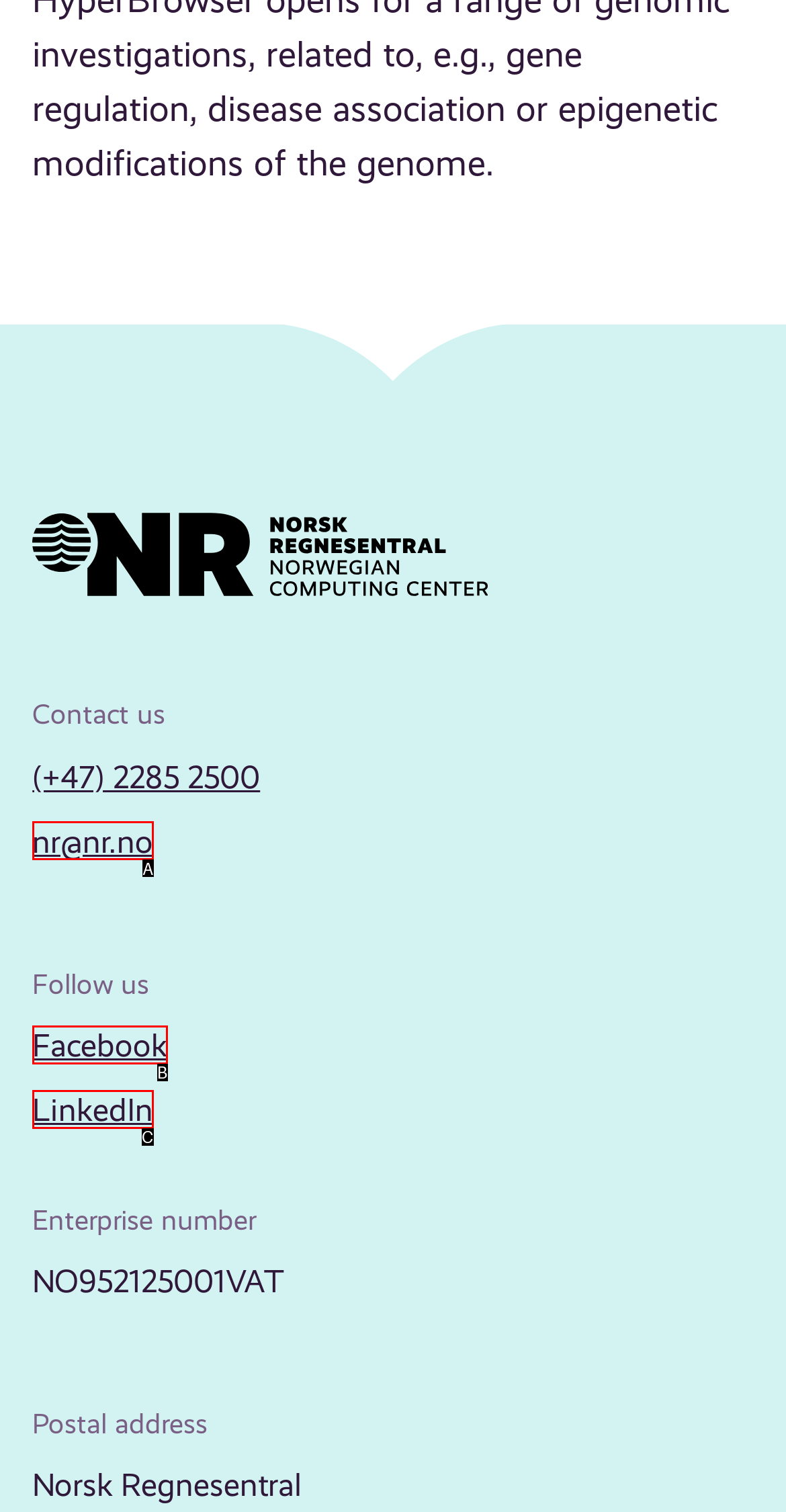Find the option that matches this description: Facebook
Provide the matching option's letter directly.

B